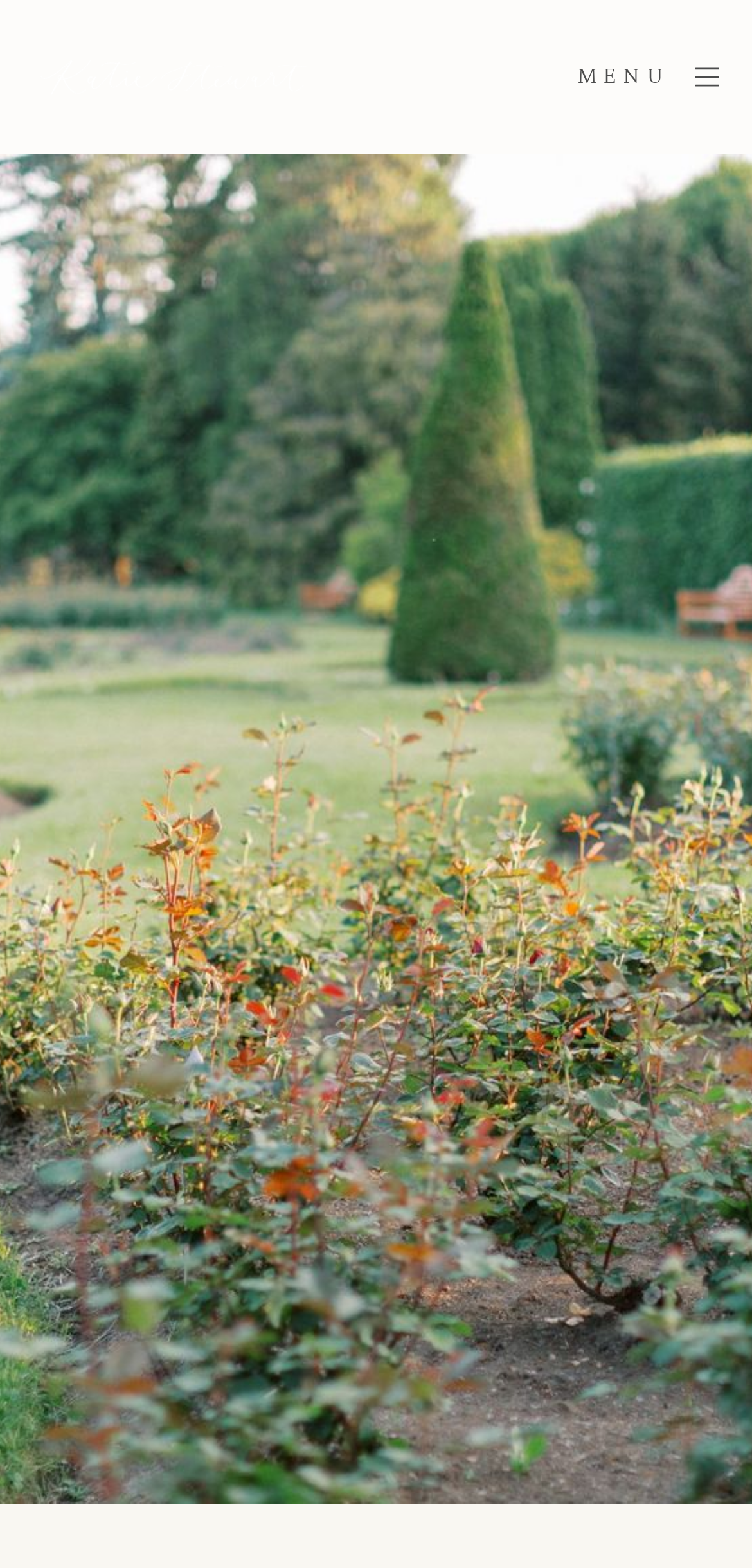Find the bounding box coordinates for the HTML element specified by: "Menu".

[0.742, 0.041, 0.962, 0.058]